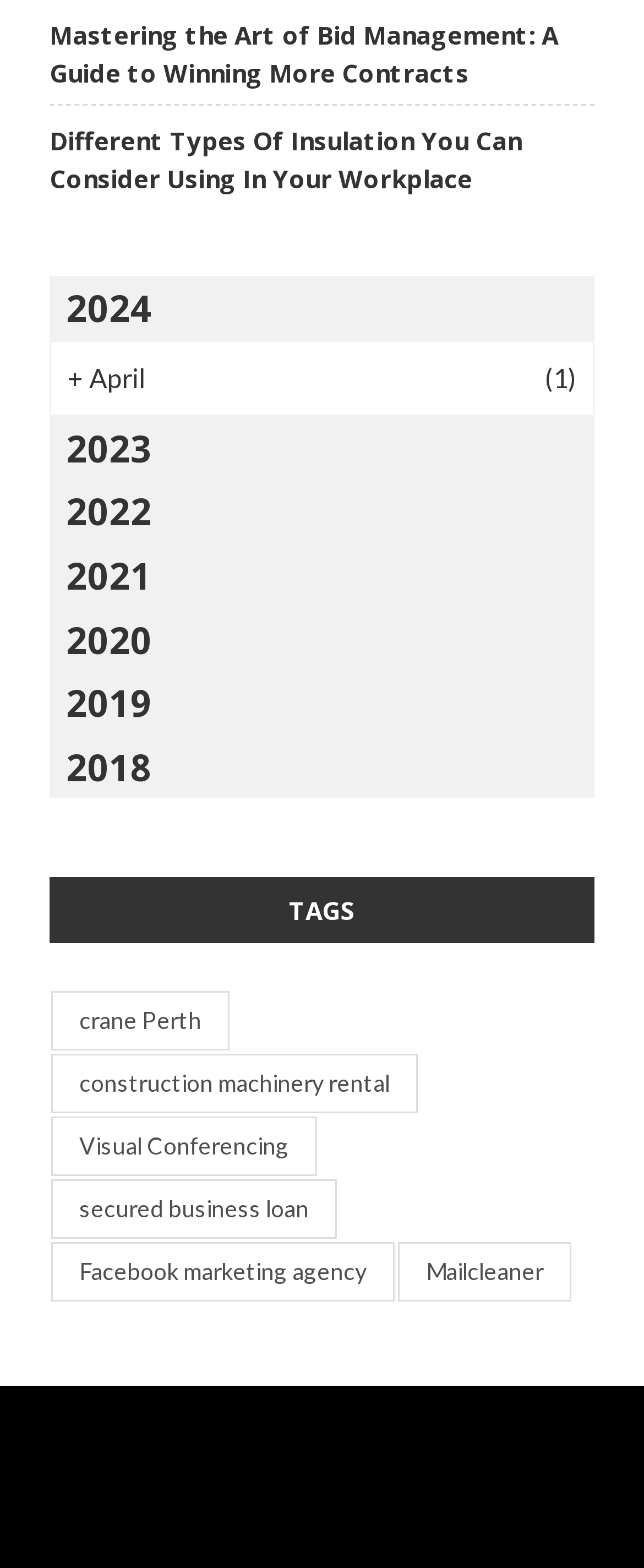How many tags are listed?
Please give a well-detailed answer to the question.

I counted the number of tags listed by examining the links under the 'TAGS' heading. There are 7 links listed, which correspond to the tags 'crane Perth', 'construction machinery rental', 'Visual Conferencing', 'secured business loan', 'Facebook marketing agency', and 'Mailcleaner'.